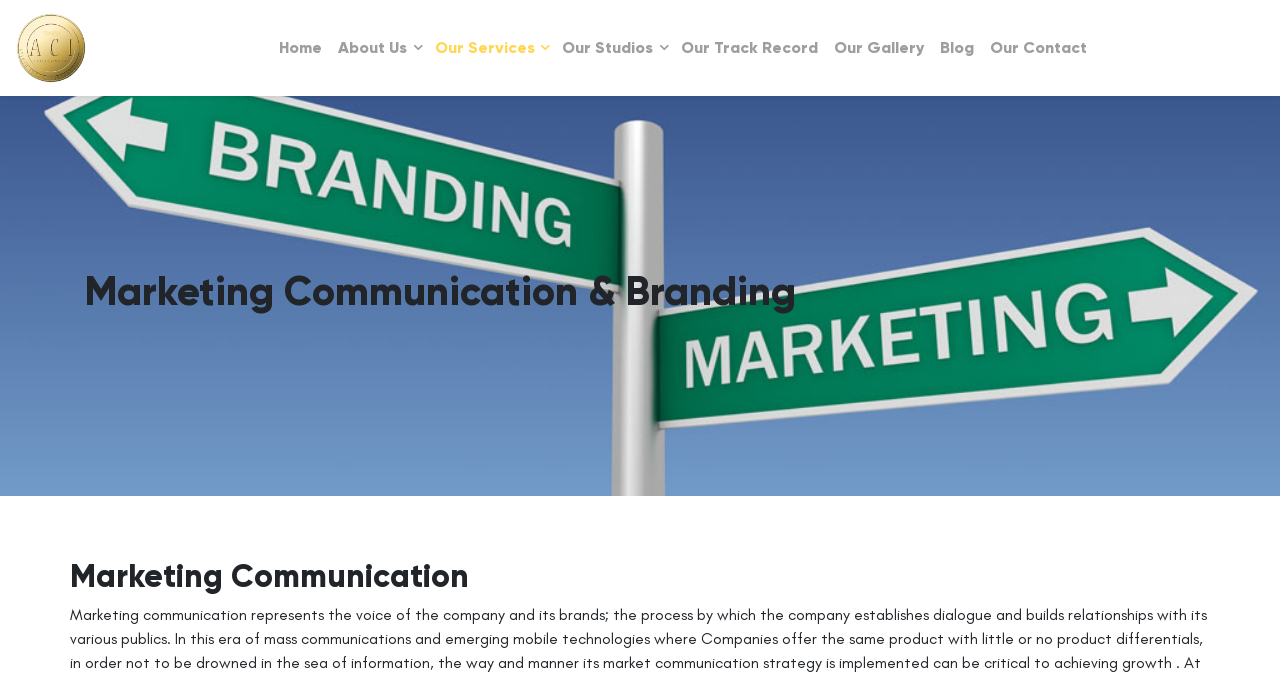Please determine the headline of the webpage and provide its content.

Marketing Communication & Branding